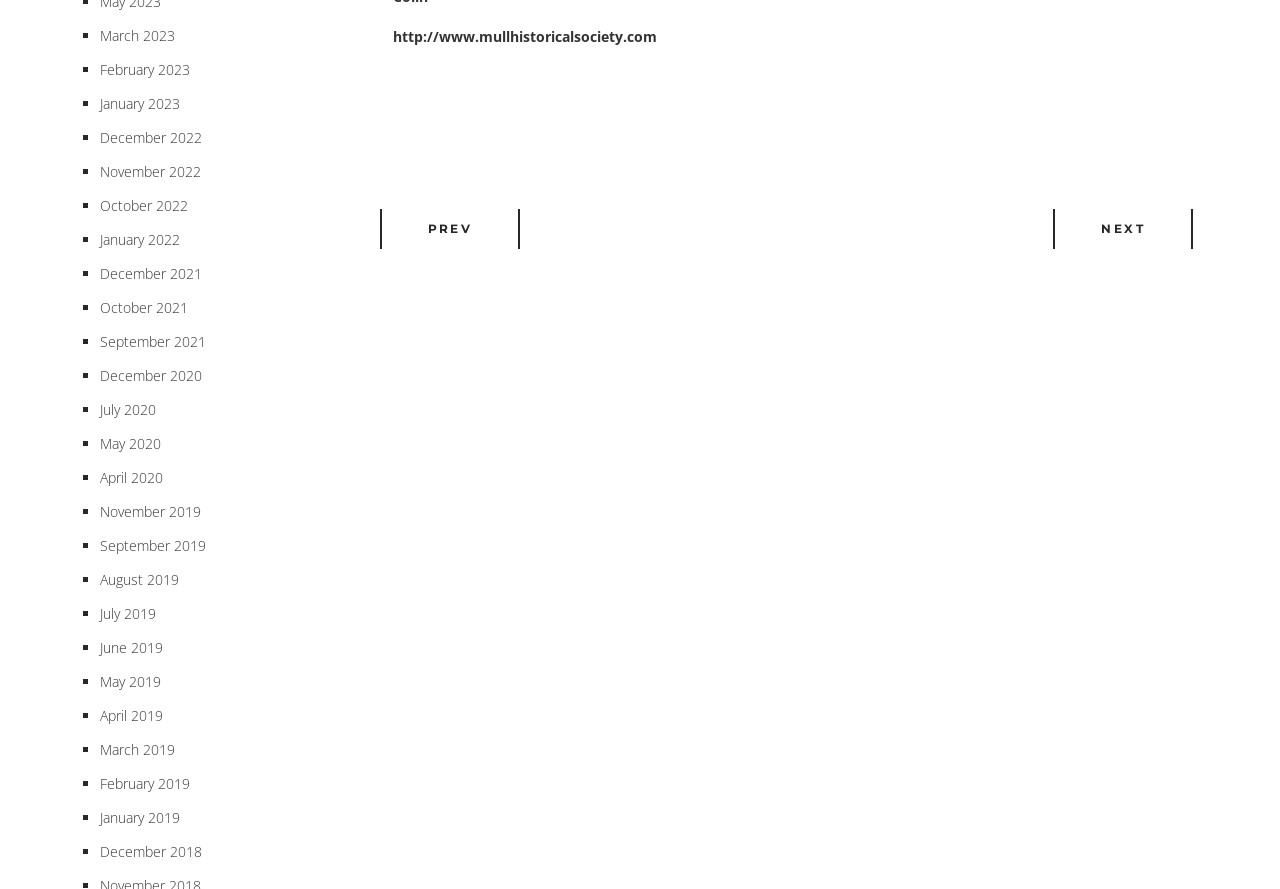Determine the bounding box coordinates of the area to click in order to meet this instruction: "Click on PREV".

[0.303, 0.233, 0.4, 0.283]